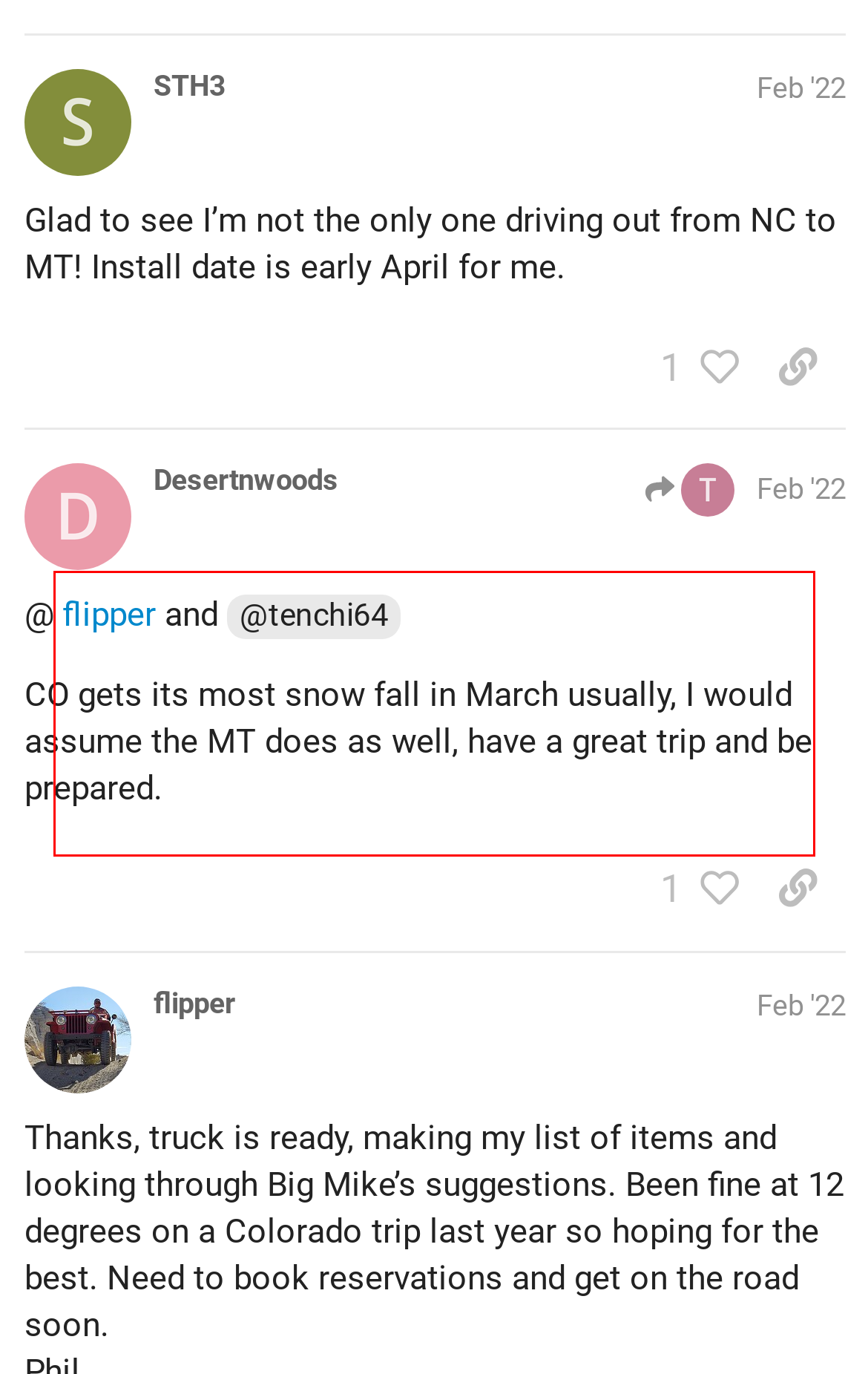Observe the screenshot of the webpage, locate the red bounding box, and extract the text content within it.

You may not post anything digital that belongs to someone else without permission. You may not post descriptions of, links to, or methods for stealing someone’s intellectual property (software, video, audio, images), or for breaking any other law.